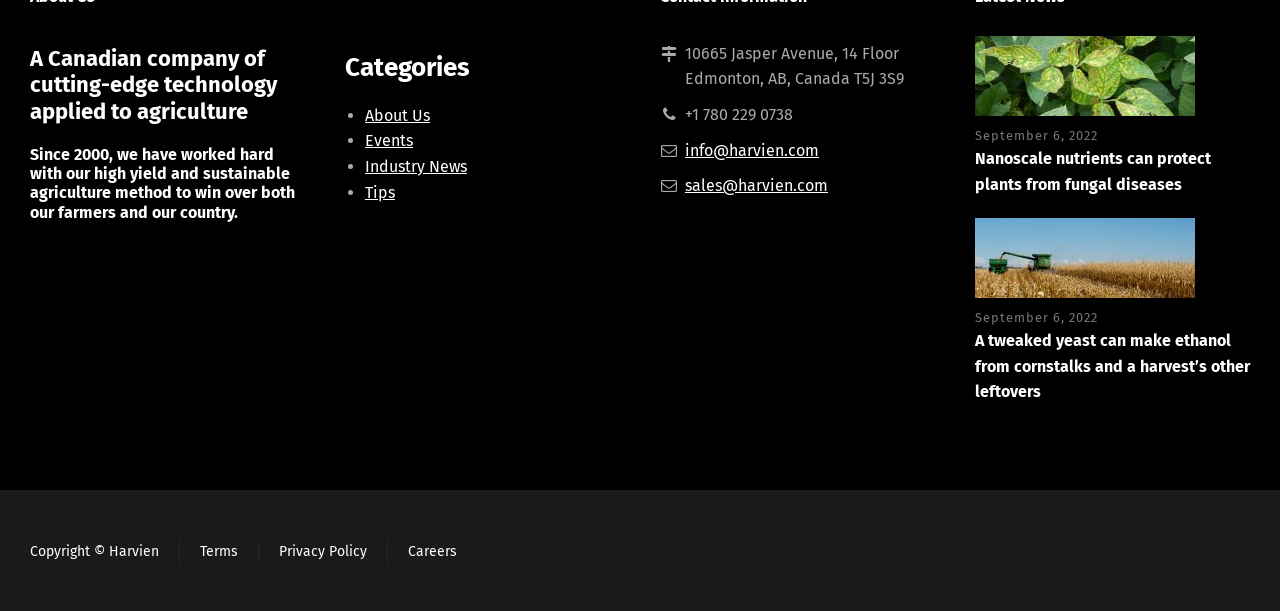Please provide a comprehensive answer to the question based on the screenshot: What is the date of the first news article?

I found the date of the first news article by looking at the static text element located next to the image 'Nanoscale nutrients can protect plants from fungal diseases', which contains the date 'September 6, 2022'.